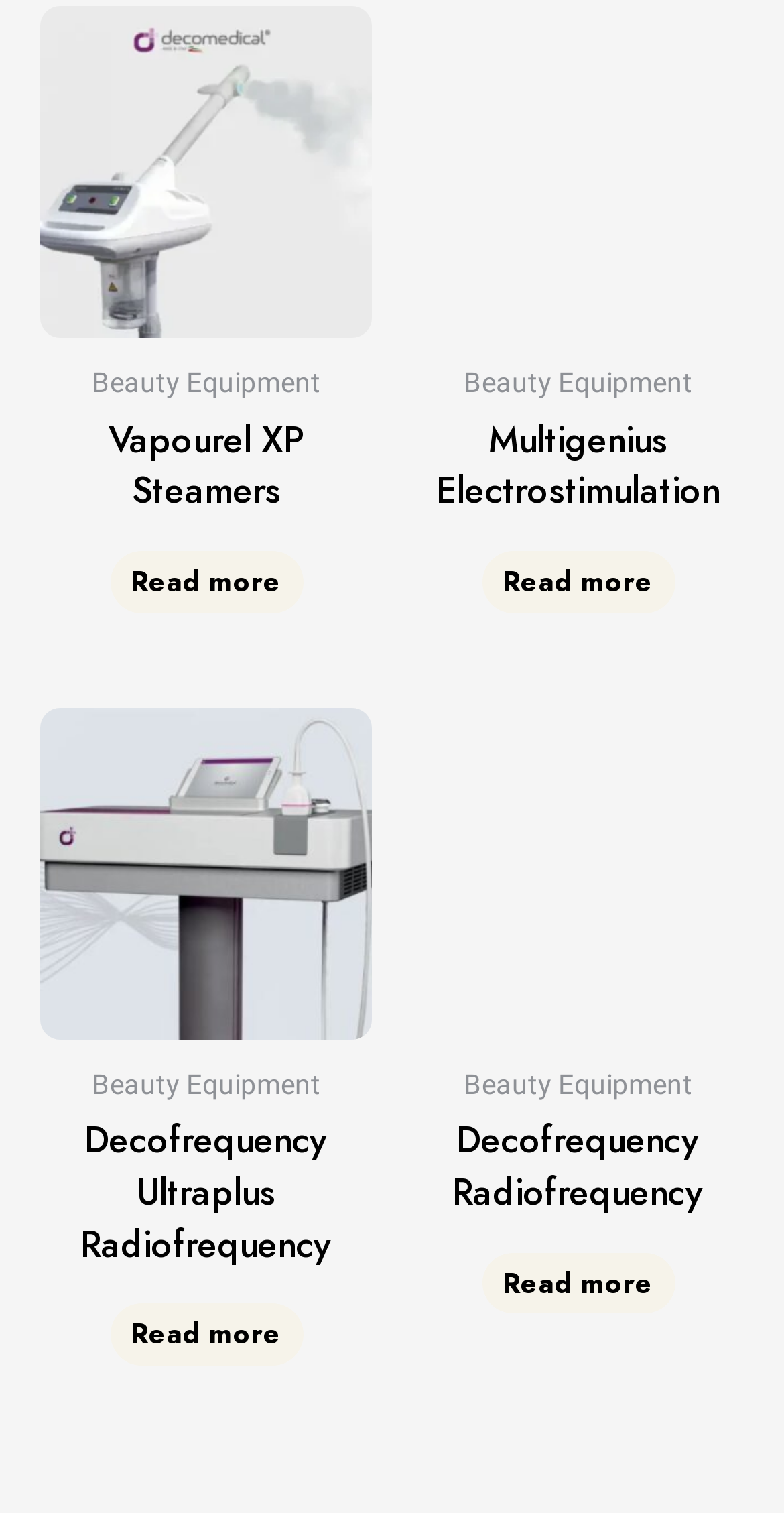How many beauty equipment are listed on this webpage?
Make sure to answer the question with a detailed and comprehensive explanation.

There are four beauty equipment listed on this webpage, which can be identified by the links and images with different names, such as 'Vapourel XP Steamers', 'Multigenius Electrostimulation', 'Decofrequency Ultraplus Radiofrequency', and 'Decofrequency Radiofrequency'.